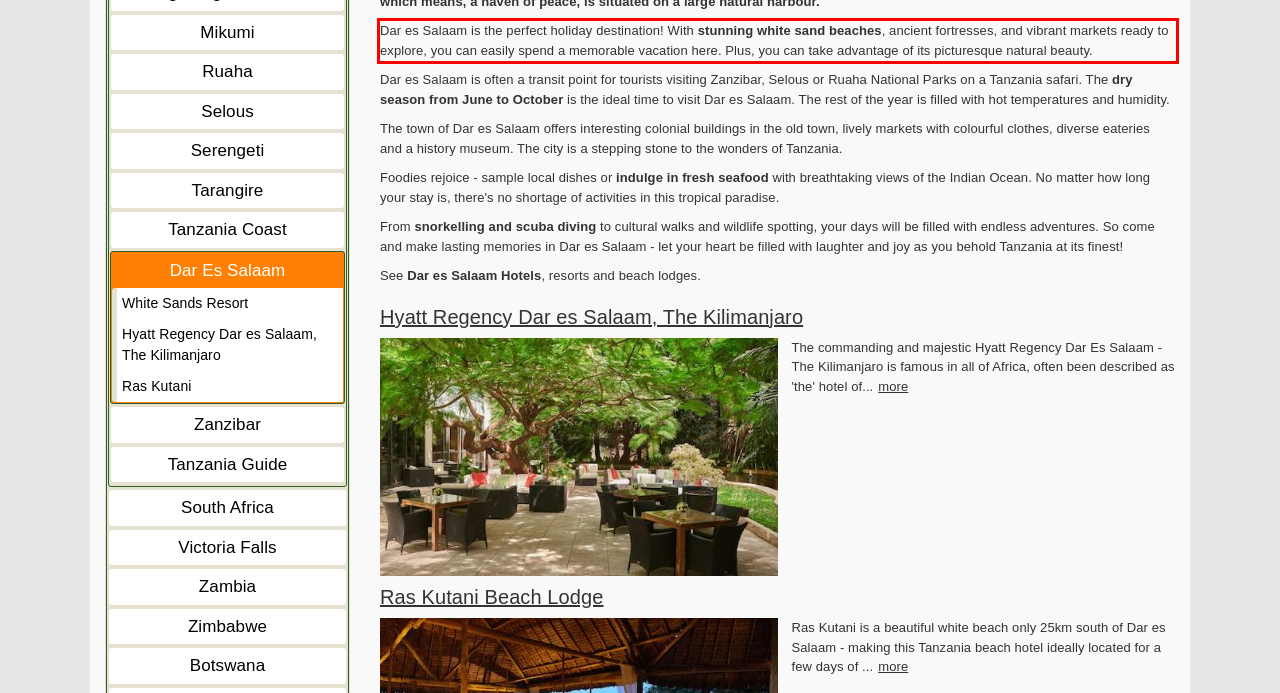Please use OCR to extract the text content from the red bounding box in the provided webpage screenshot.

Dar es Salaam is the perfect holiday destination! With stunning white sand beaches, ancient fortresses, and vibrant markets ready to explore, you can easily spend a memorable vacation here. Plus, you can take advantage of its picturesque natural beauty.